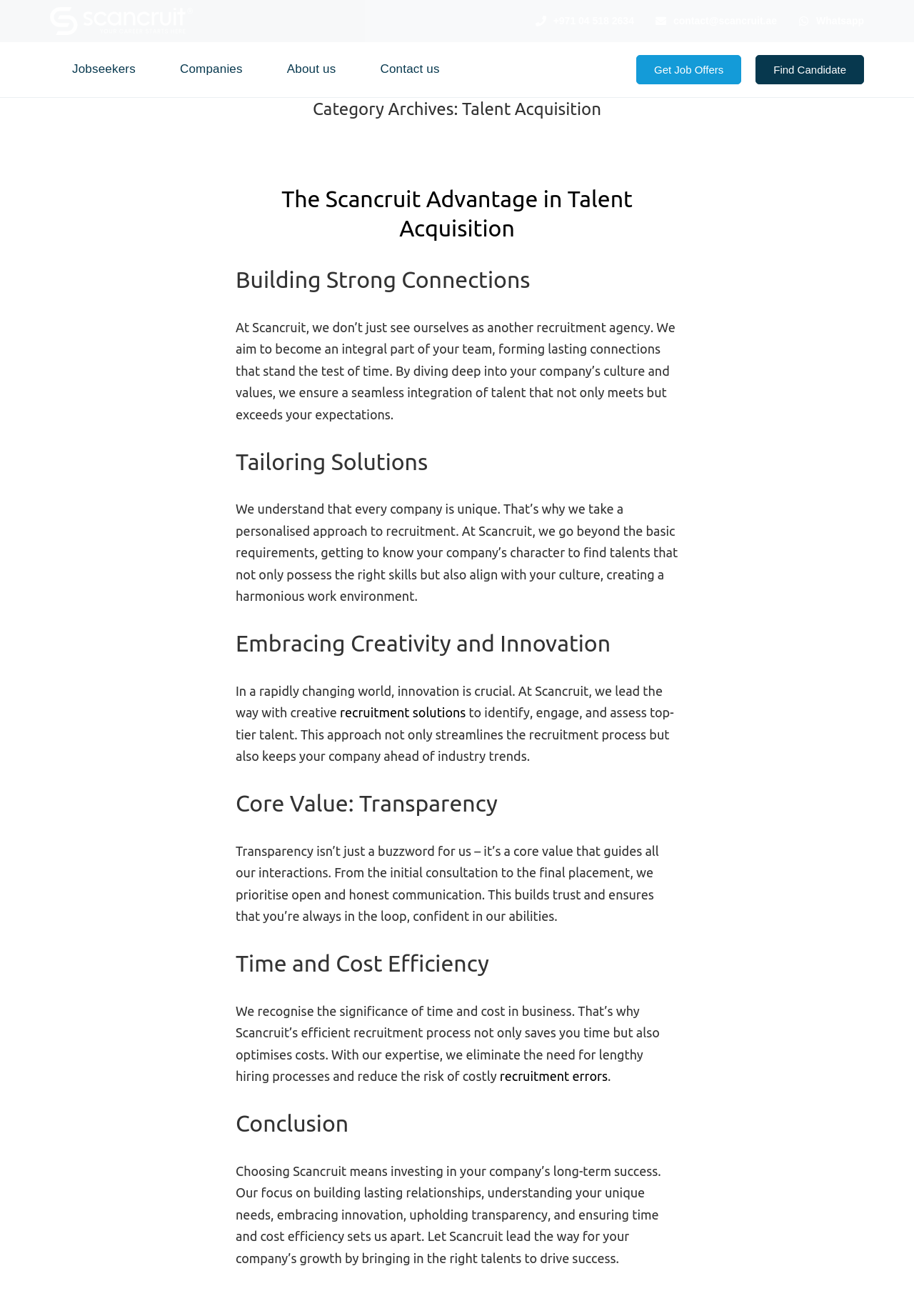Please predict the bounding box coordinates of the element's region where a click is necessary to complete the following instruction: "Click on Find Candidate". The coordinates should be represented by four float numbers between 0 and 1, i.e., [left, top, right, bottom].

[0.827, 0.042, 0.945, 0.064]